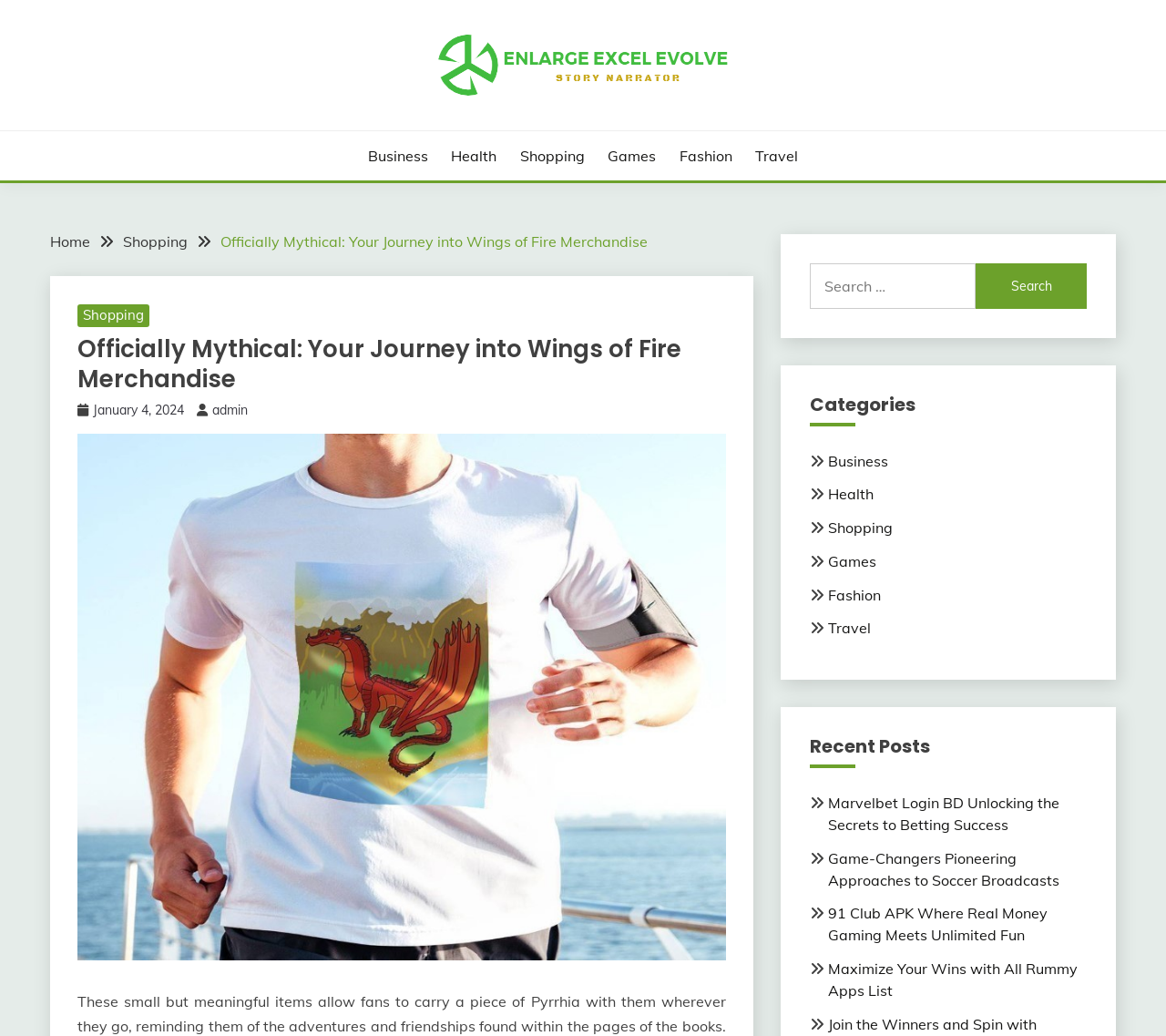Pinpoint the bounding box coordinates of the element you need to click to execute the following instruction: "Read the Marvelbet Login BD article". The bounding box should be represented by four float numbers between 0 and 1, in the format [left, top, right, bottom].

[0.71, 0.766, 0.908, 0.805]